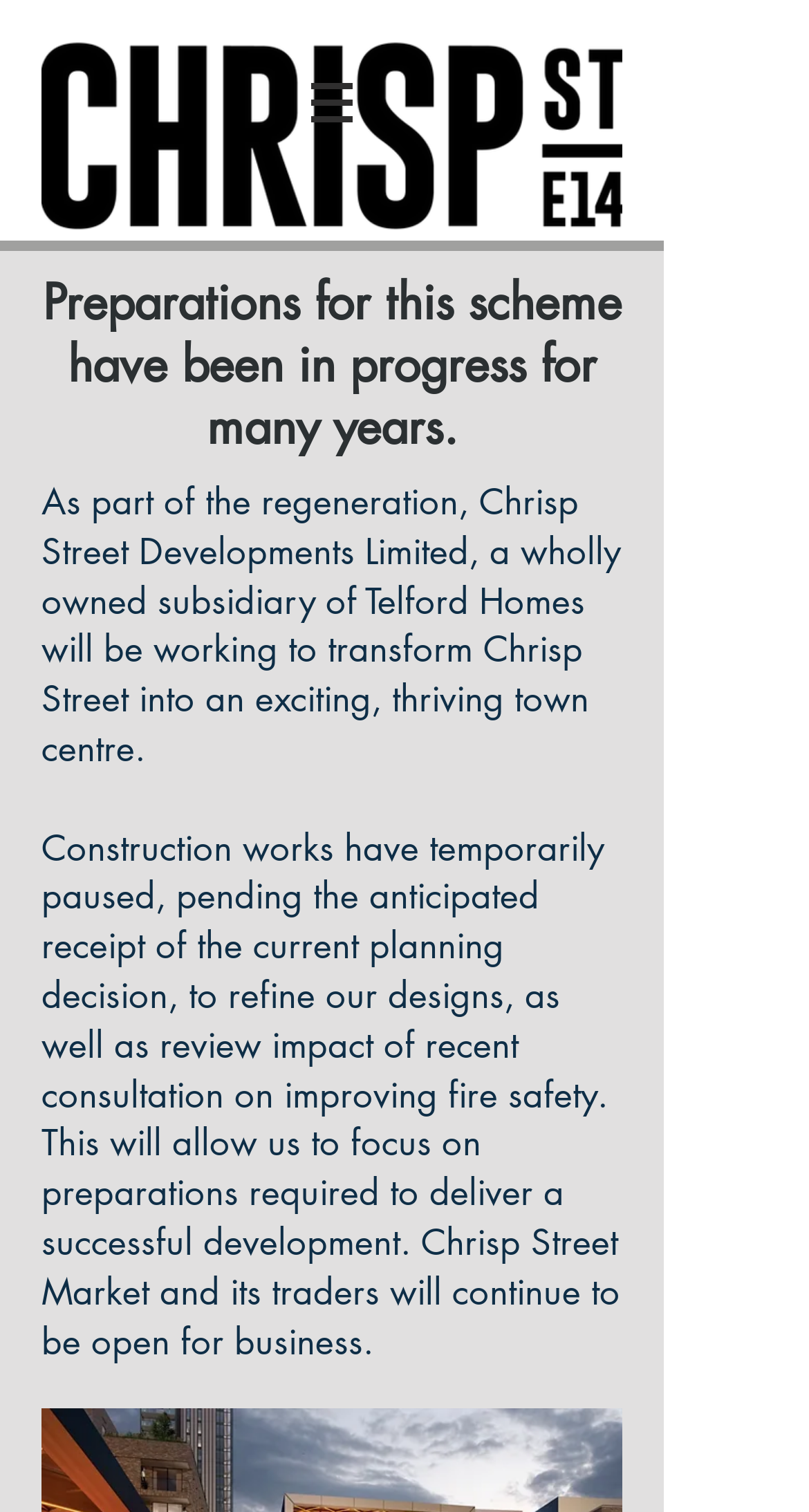Utilize the information from the image to answer the question in detail:
Who is behind the regeneration plan?

The webpage mentions that Chrisp Street Developments Limited, a wholly owned subsidiary of Telford Homes, is working on the regeneration plan, implying that Telford Homes is the parent company behind the project.